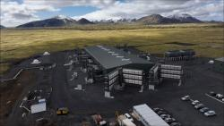Utilize the information from the image to answer the question in detail:
What is the purpose of the facility?

The caption highlights the facility's aim to scale up efforts to extract CO2 from the atmosphere, indicating its purpose is to remove carbon dioxide from the air.